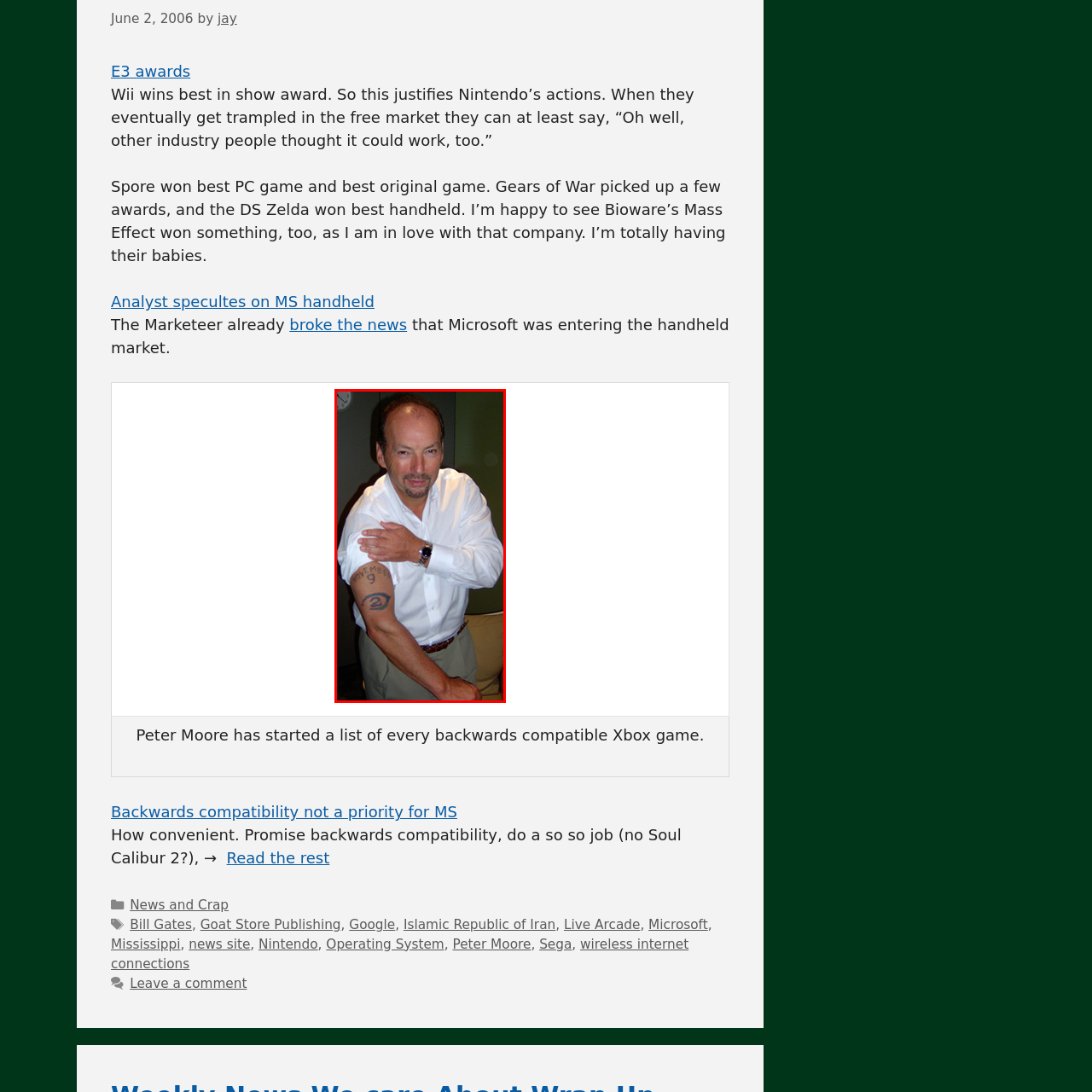Elaborate on the scene depicted inside the red bounding box.

The image depicts a man showcasing a tattoo on his right arm. He is wearing a white dress shirt with his sleeves rolled up, revealing the tattoo prominently. The tattoo features the text "NOVEMBER 9" alongside an emblem resembling an eye or a symbol, potentially related to a game or brand significant to him. He has a pleasant expression, exuding confidence, and is slightly leaning towards his left as he points to the tattoo with his left hand. The background includes muted tones, hinting at a casual yet professional environment. This setting suggests he might be discussing an important project or announcement related to the tattoo’s significance.